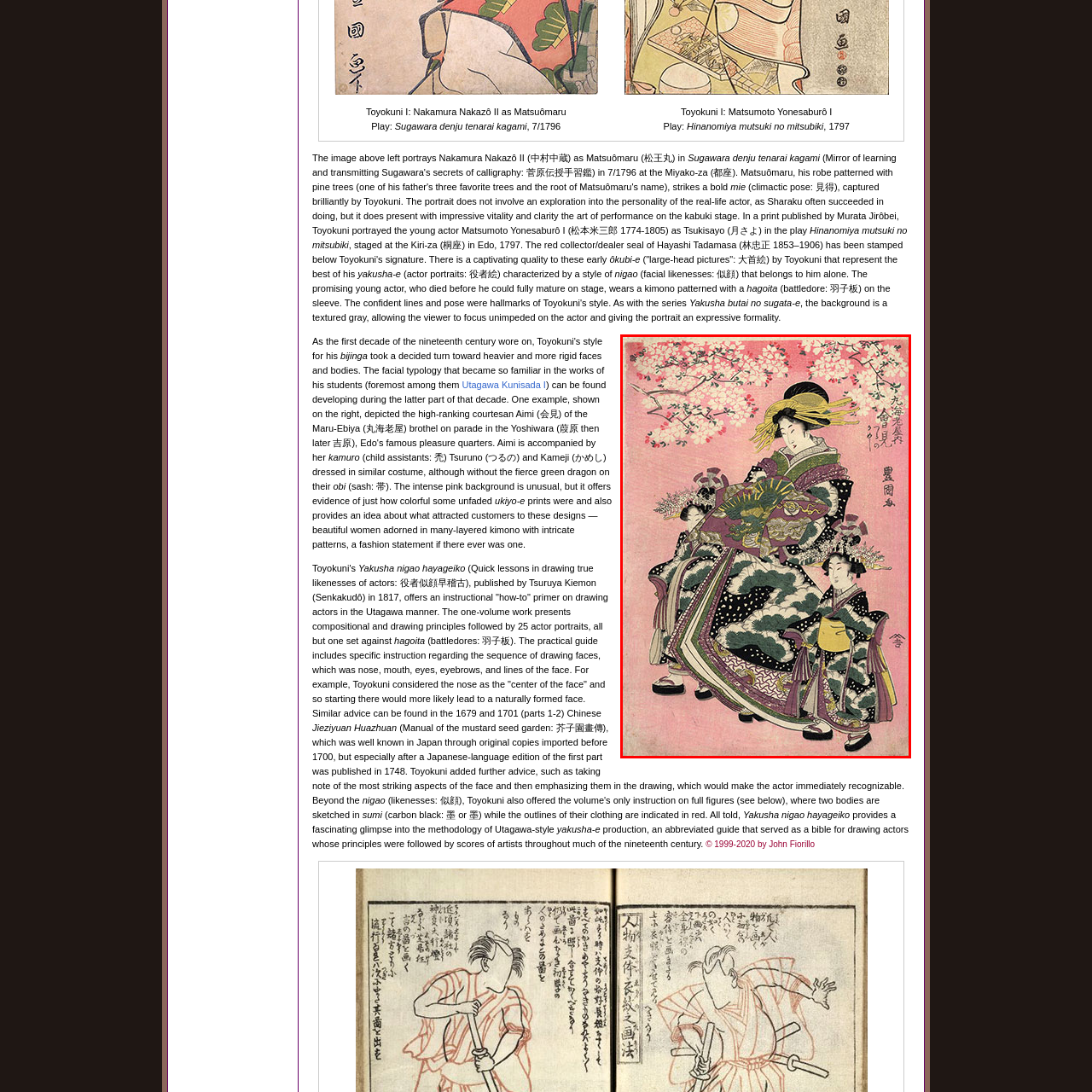What is the woman holding in the image?
Pay attention to the segment of the image within the red bounding box and offer a detailed answer to the question.

According to the caption, the woman is elegantly holding a decorated fan, which complements her attire, showcasing the traditional attire of the Edo period.